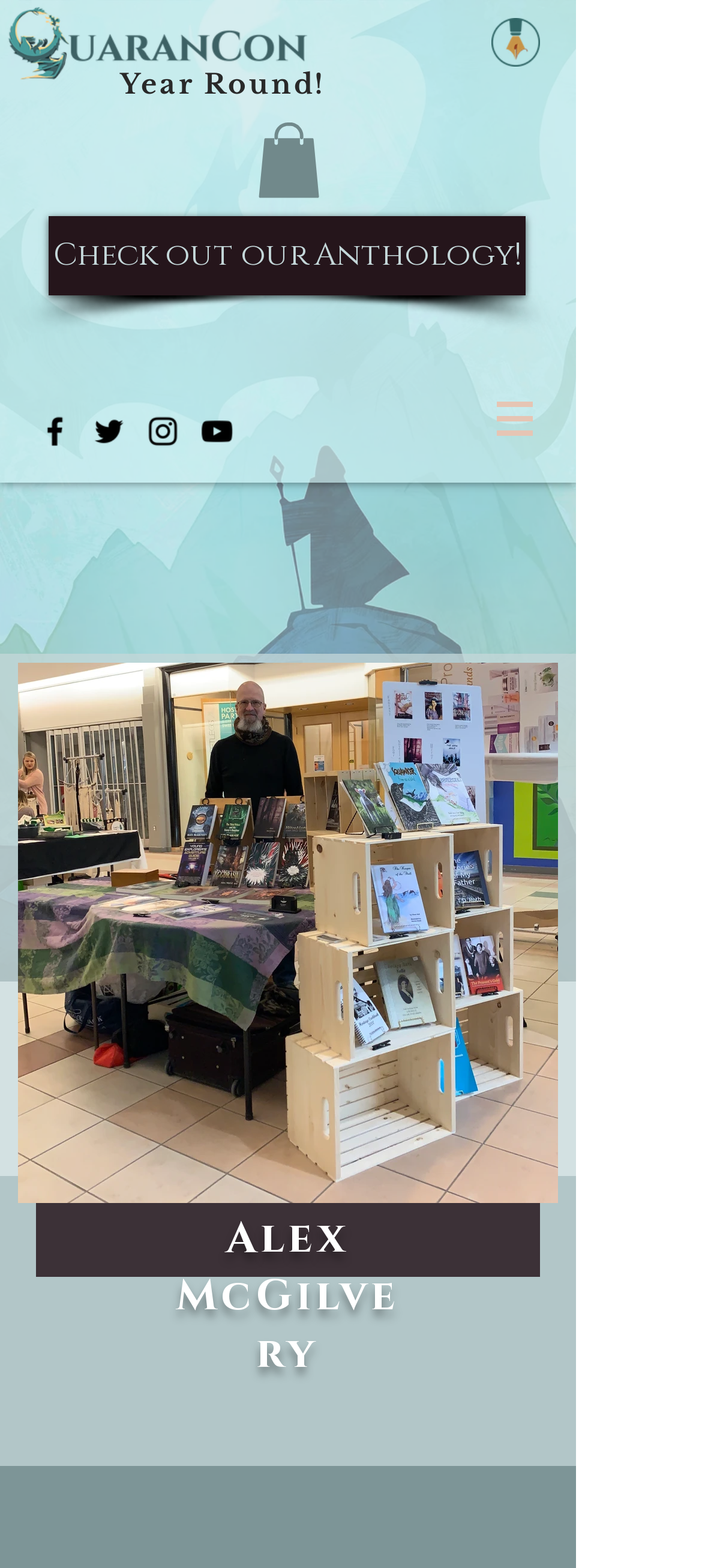Given the description "Check out our Anthology!", provide the bounding box coordinates of the corresponding UI element.

[0.069, 0.138, 0.749, 0.188]